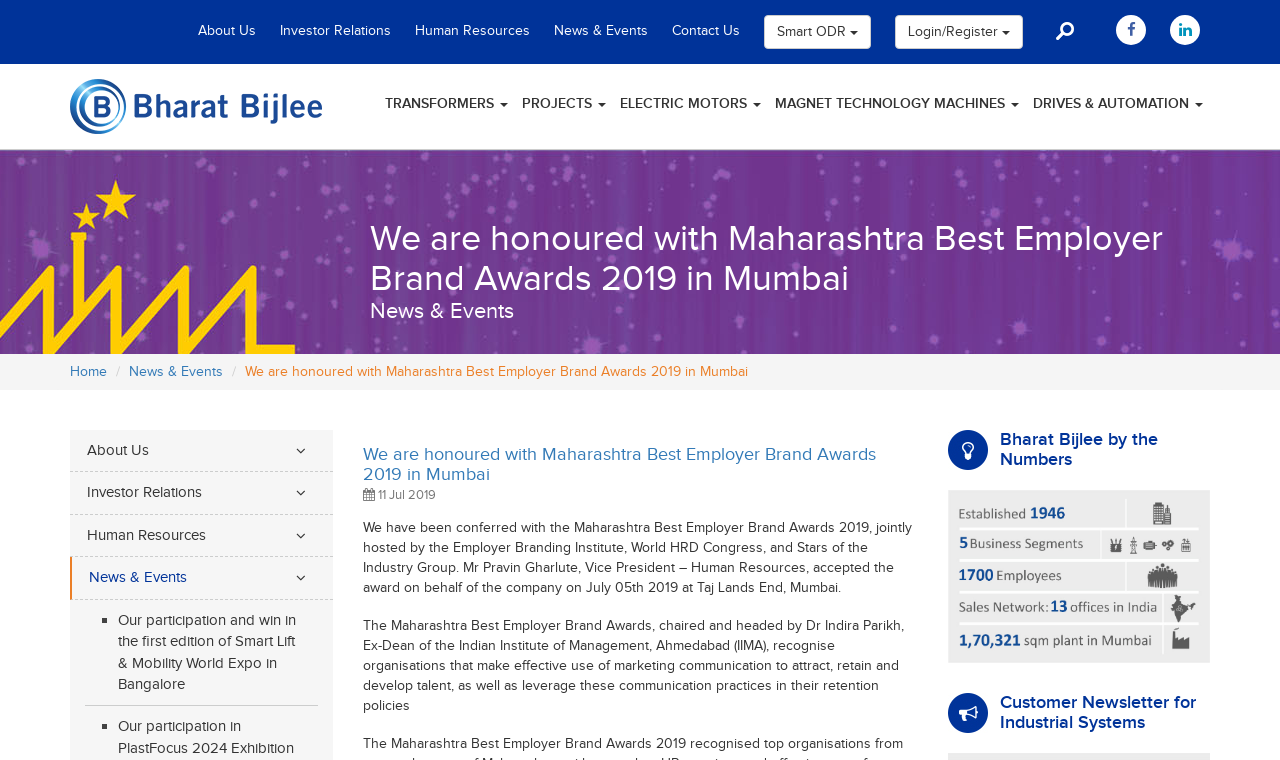Using the provided element description "Investor Relations", determine the bounding box coordinates of the UI element.

[0.068, 0.637, 0.158, 0.66]